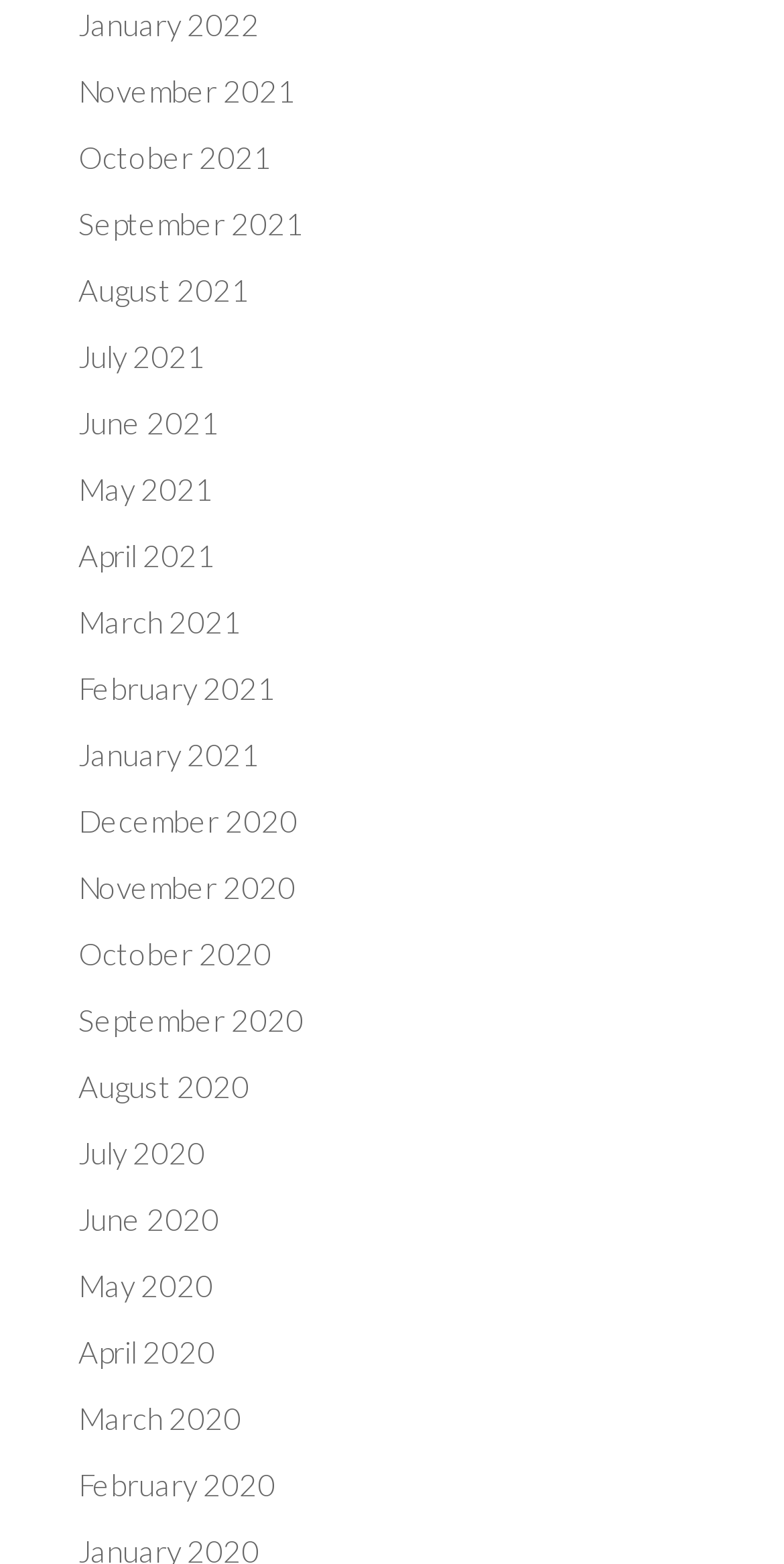Identify the bounding box coordinates of the region that should be clicked to execute the following instruction: "access February 2021".

[0.1, 0.428, 0.351, 0.451]